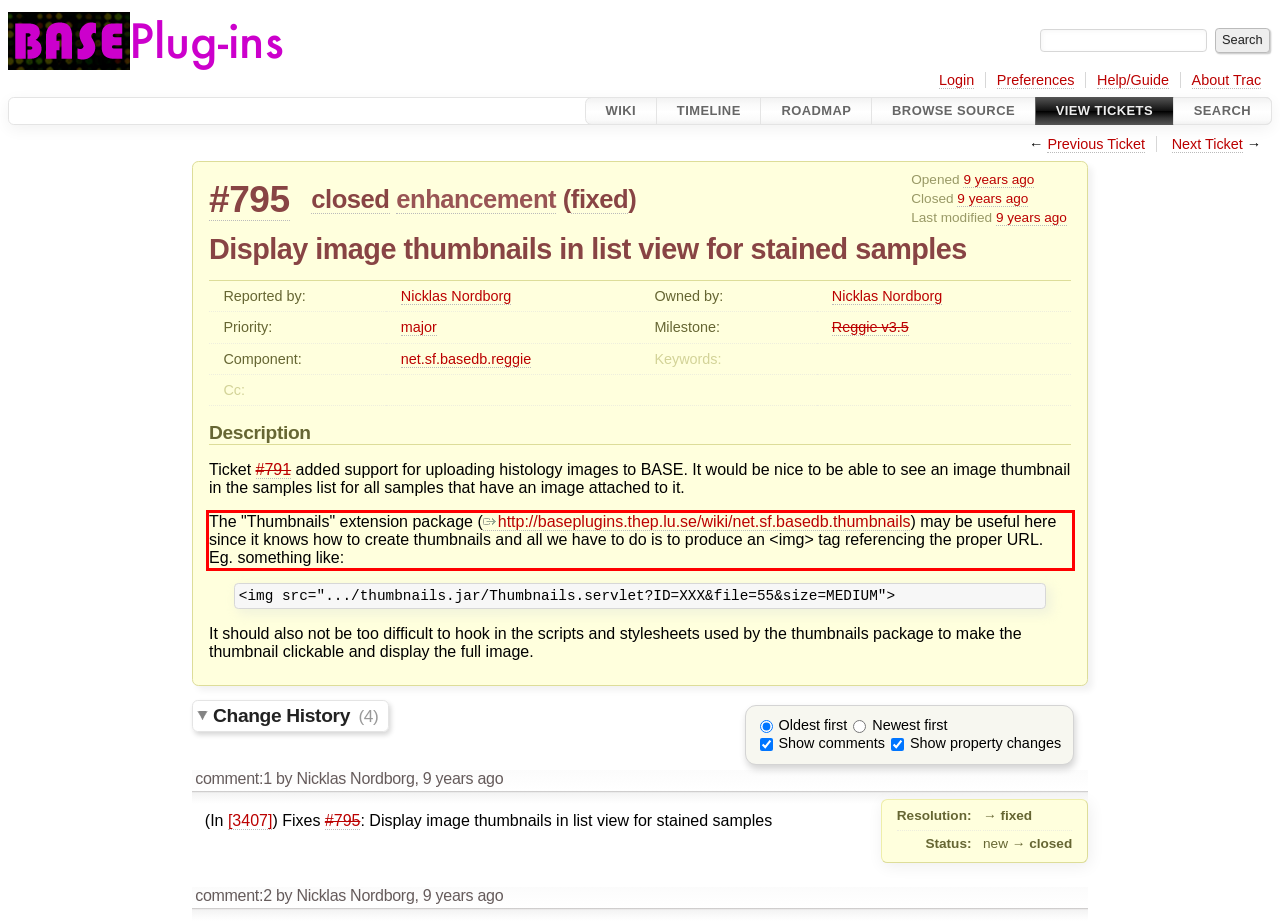You are provided with a screenshot of a webpage featuring a red rectangle bounding box. Extract the text content within this red bounding box using OCR.

The "Thumbnails" extension package (​http://baseplugins.thep.lu.se/wiki/net.sf.basedb.thumbnails) may be useful here since it knows how to create thumbnails and all we have to do is to produce an <img> tag referencing the proper URL. Eg. something like: